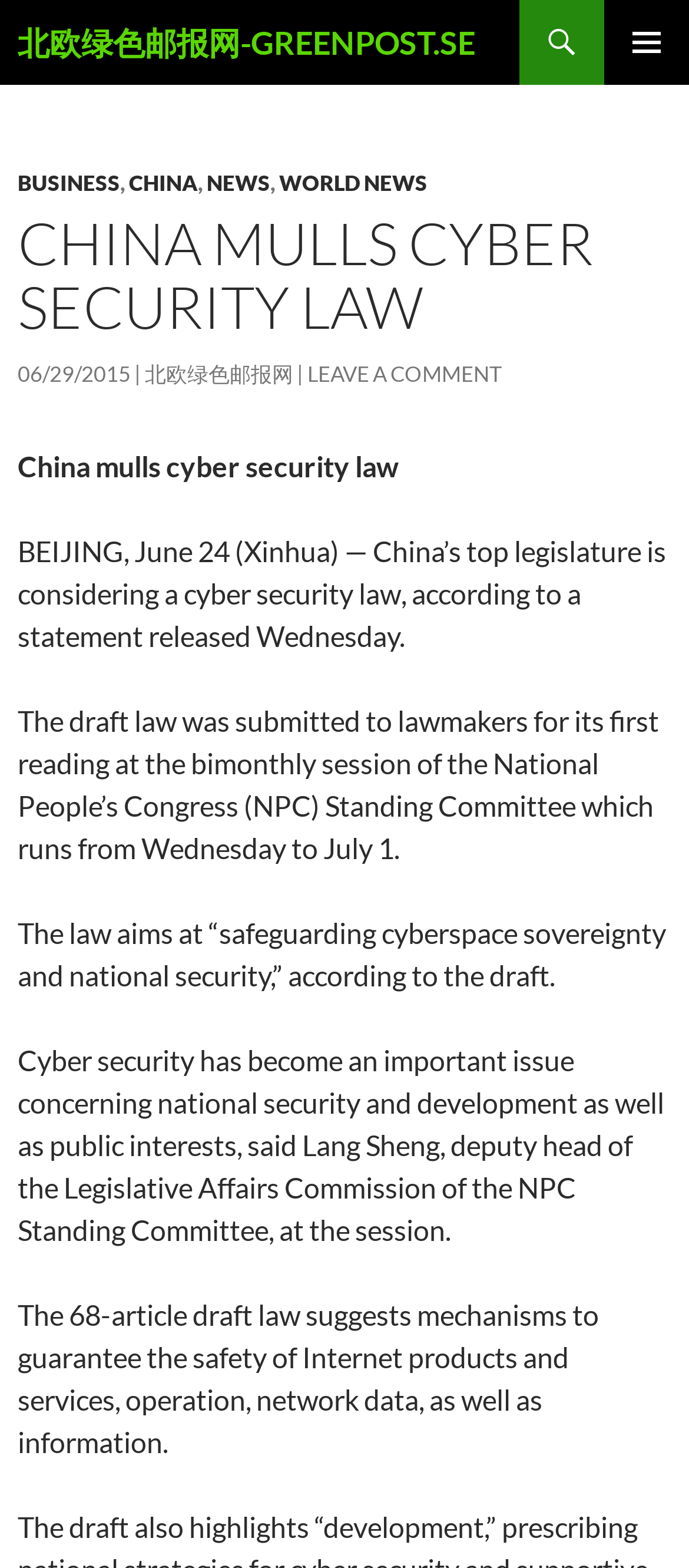Identify the coordinates of the bounding box for the element that must be clicked to accomplish the instruction: "Visit the WORLD NEWS section".

[0.405, 0.108, 0.621, 0.125]